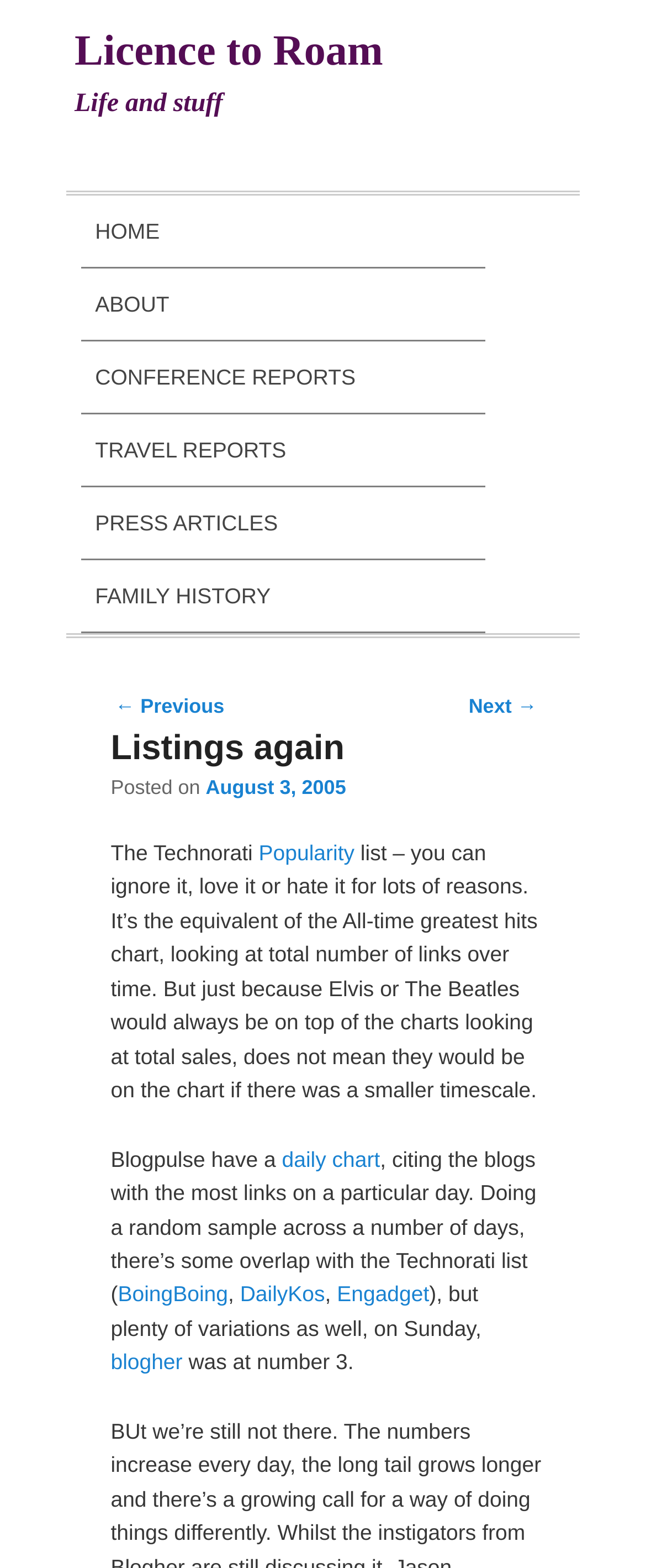Using the information in the image, give a comprehensive answer to the question: 
What is the name of the blog?

The name of the blog can be found in the heading element at the top of the page, which says 'Licence to Roam'.